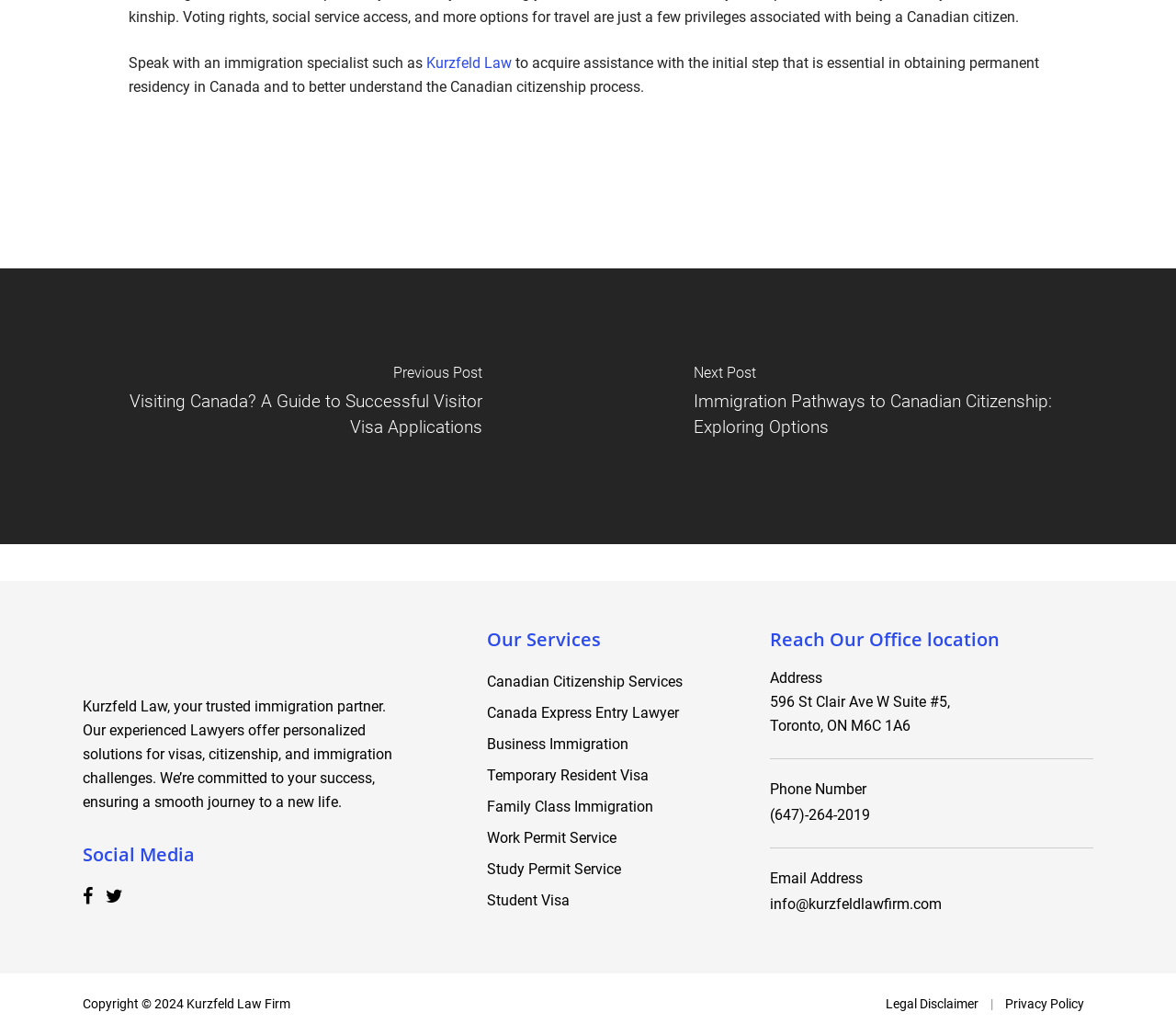Locate the bounding box coordinates of the element that should be clicked to execute the following instruction: "Explore immigration pathways to Canadian citizenship".

[0.59, 0.348, 0.91, 0.43]